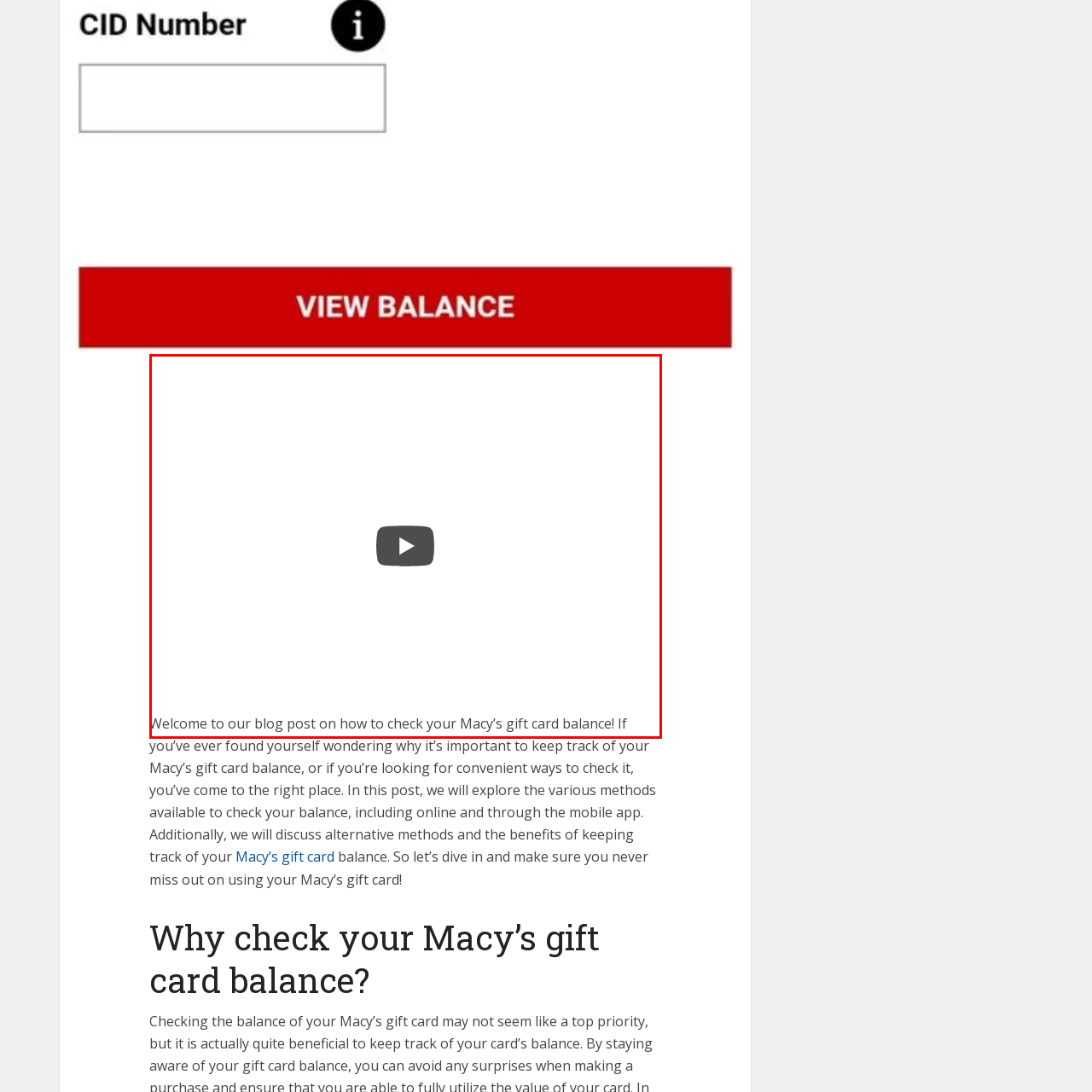Articulate a detailed description of the image enclosed by the red outline.

The image features a YouTube video player, prominently showcased in the center of the screen. It is embedded within a blog post titled "Welcome to our blog post on how to check your Macy’s gift card balance!" This informative video serves as a visual guide, providing valuable insights into the importance of monitoring your Macy’s gift card balance. The surrounding text highlights that the post will cover various methods for checking the balance, including online and mobile app options, ensuring readers are equipped with practical solutions. The video player enhances the user experience by offering an engaging way to learn about managing their gift card effectively.